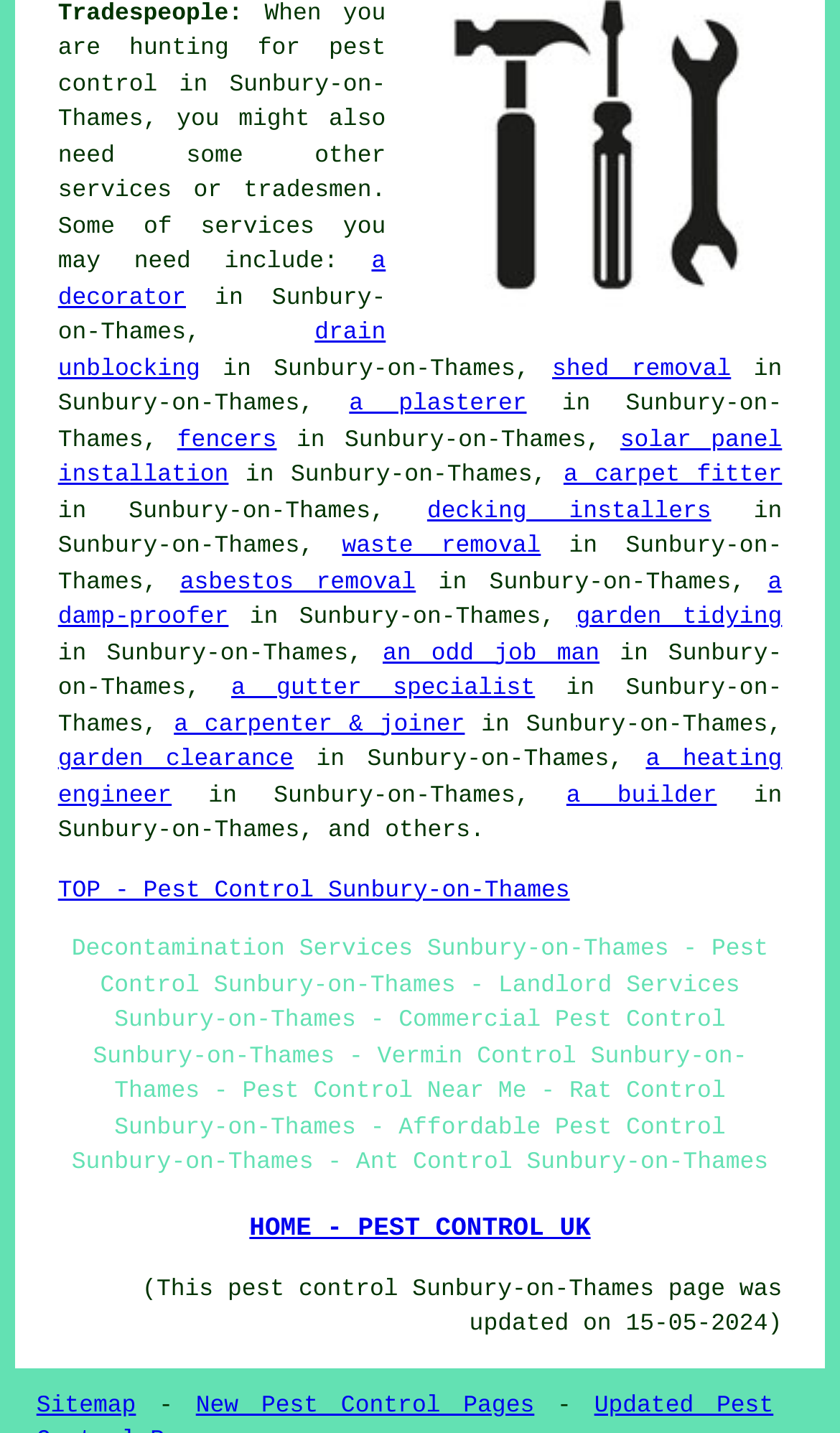Refer to the image and provide an in-depth answer to the question: 
What is the name of the company or organization offering the services?

The webpage does not explicitly mention the name of the company or organization offering the pest control services and other related services in Sunbury-on-Thames.